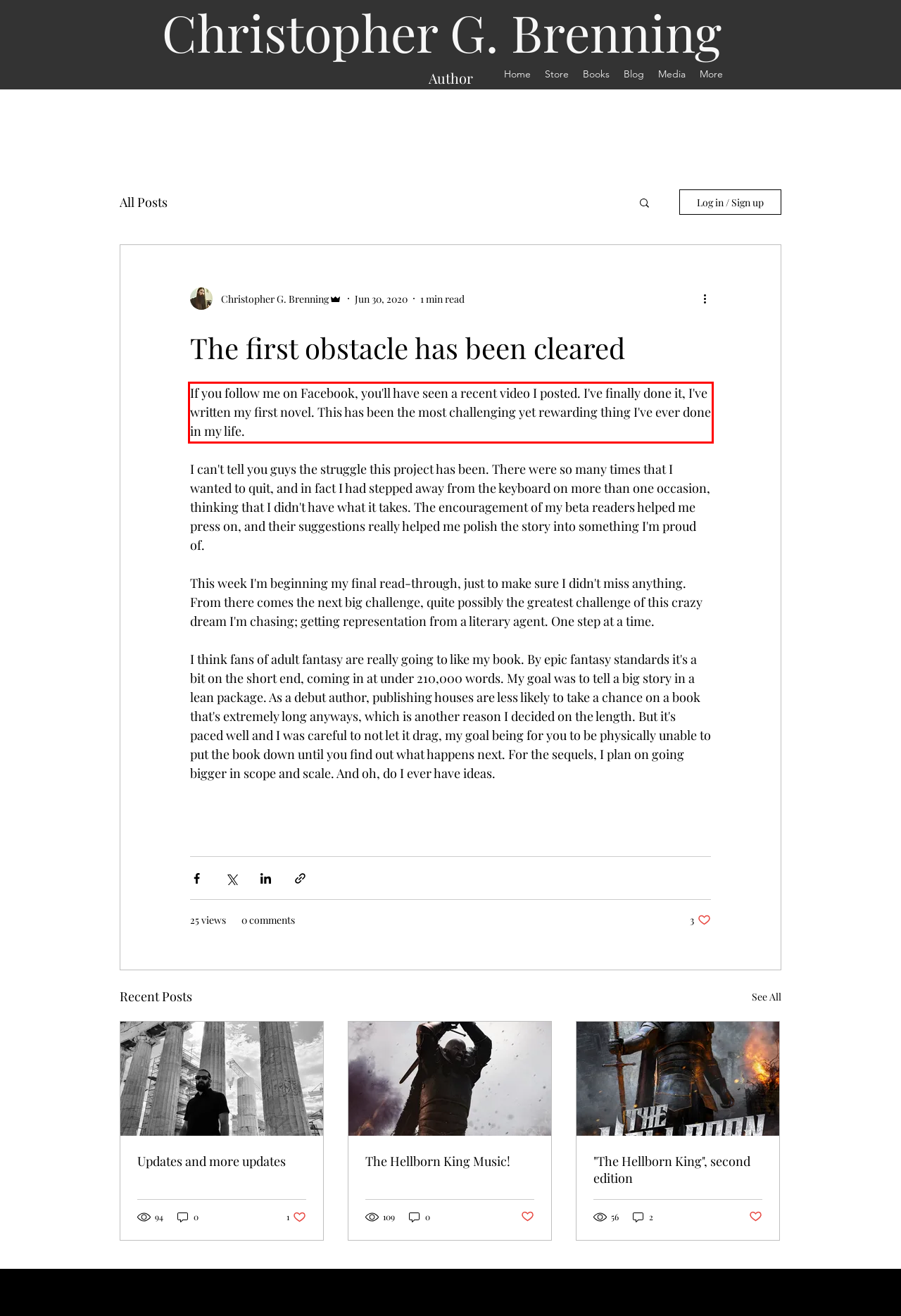Review the webpage screenshot provided, and perform OCR to extract the text from the red bounding box.

If you follow me on Facebook, you'll have seen a recent video I posted. I've finally done it, I've written my first novel. This has been the most challenging yet rewarding thing I've ever done in my life.